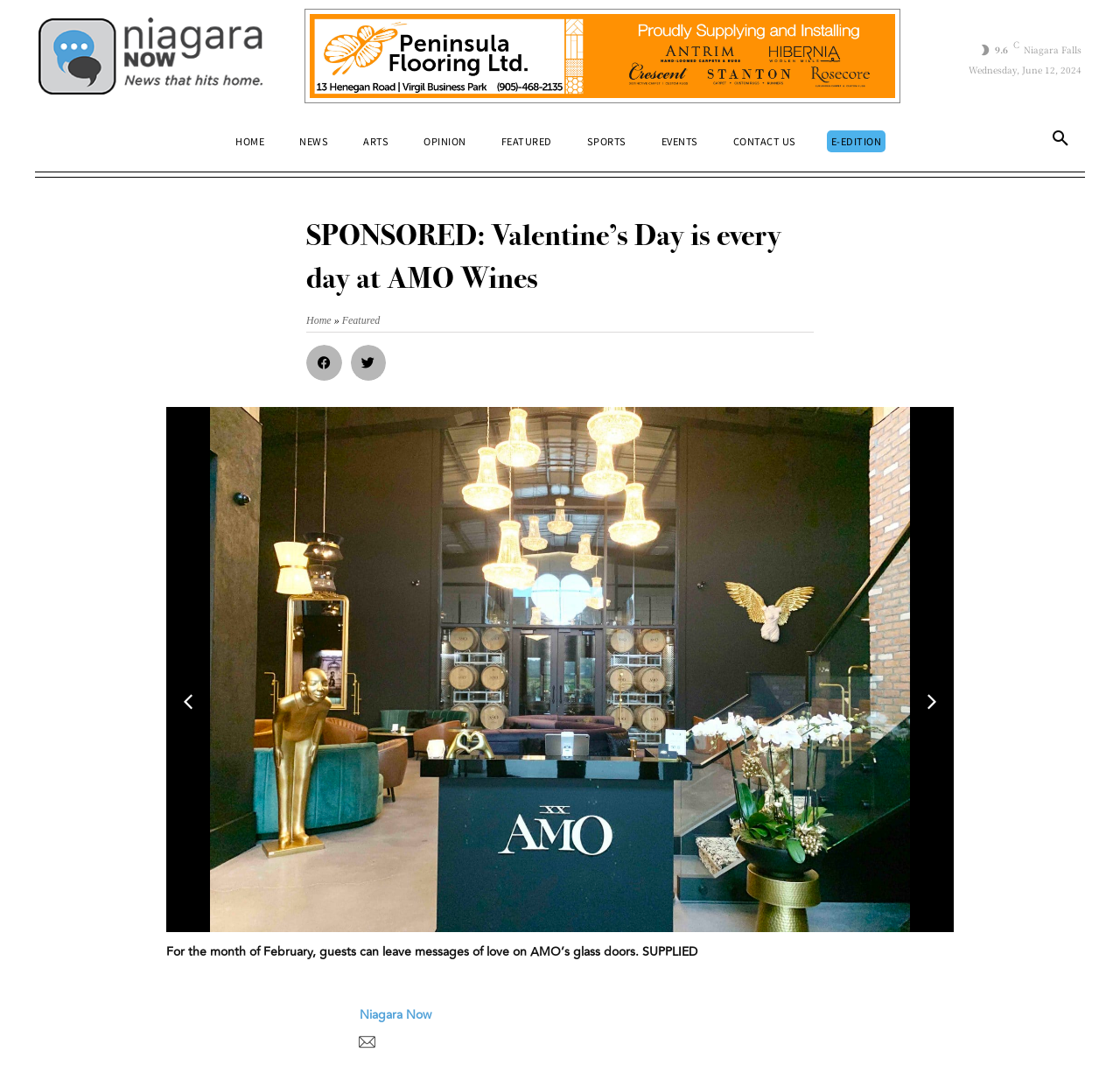Locate the bounding box coordinates of the element's region that should be clicked to carry out the following instruction: "Load more related articles". The coordinates need to be four float numbers between 0 and 1, i.e., [left, top, right, bottom].

None